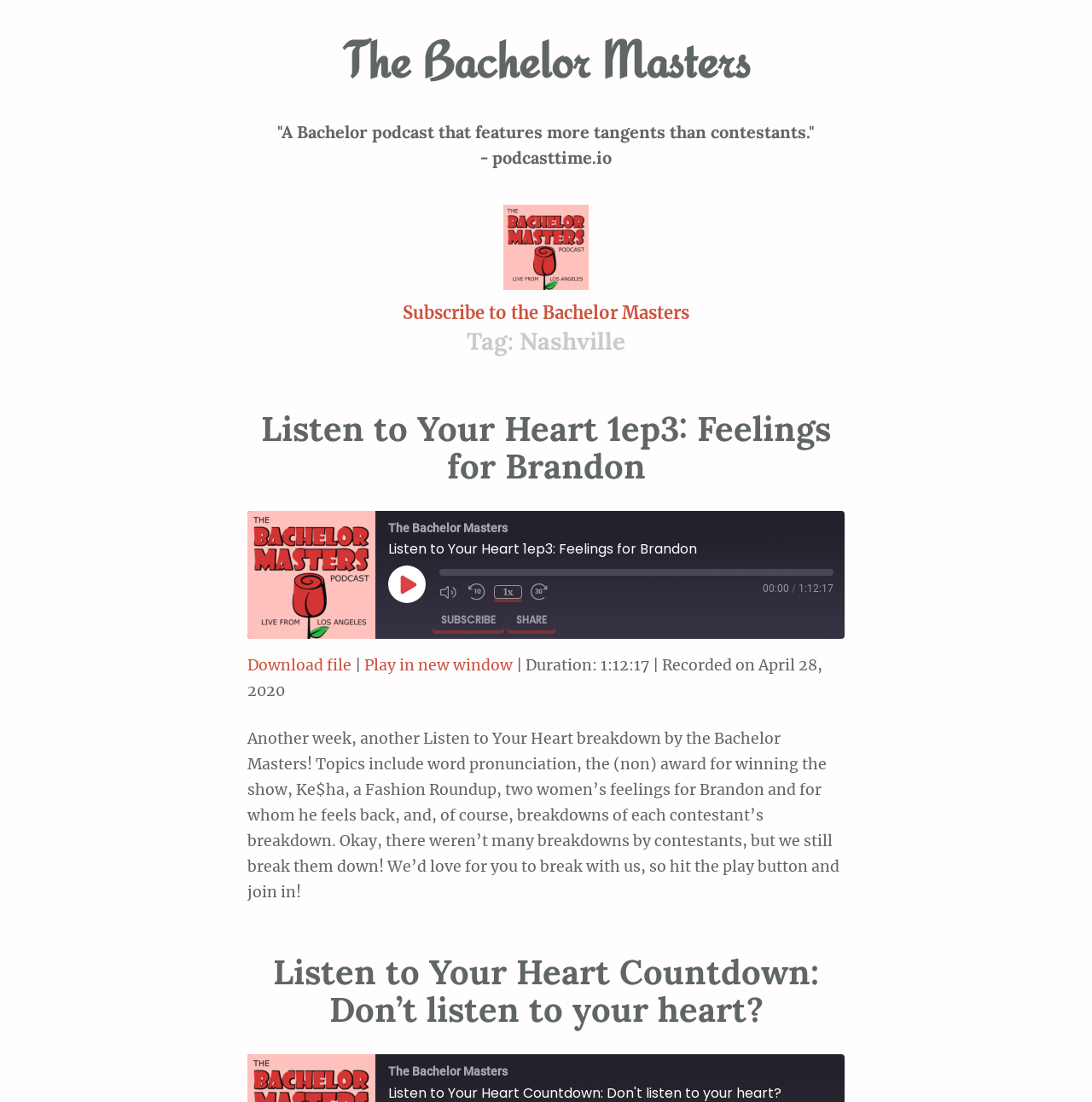Please identify the bounding box coordinates of the element I need to click to follow this instruction: "Click on DPRP.net link".

None